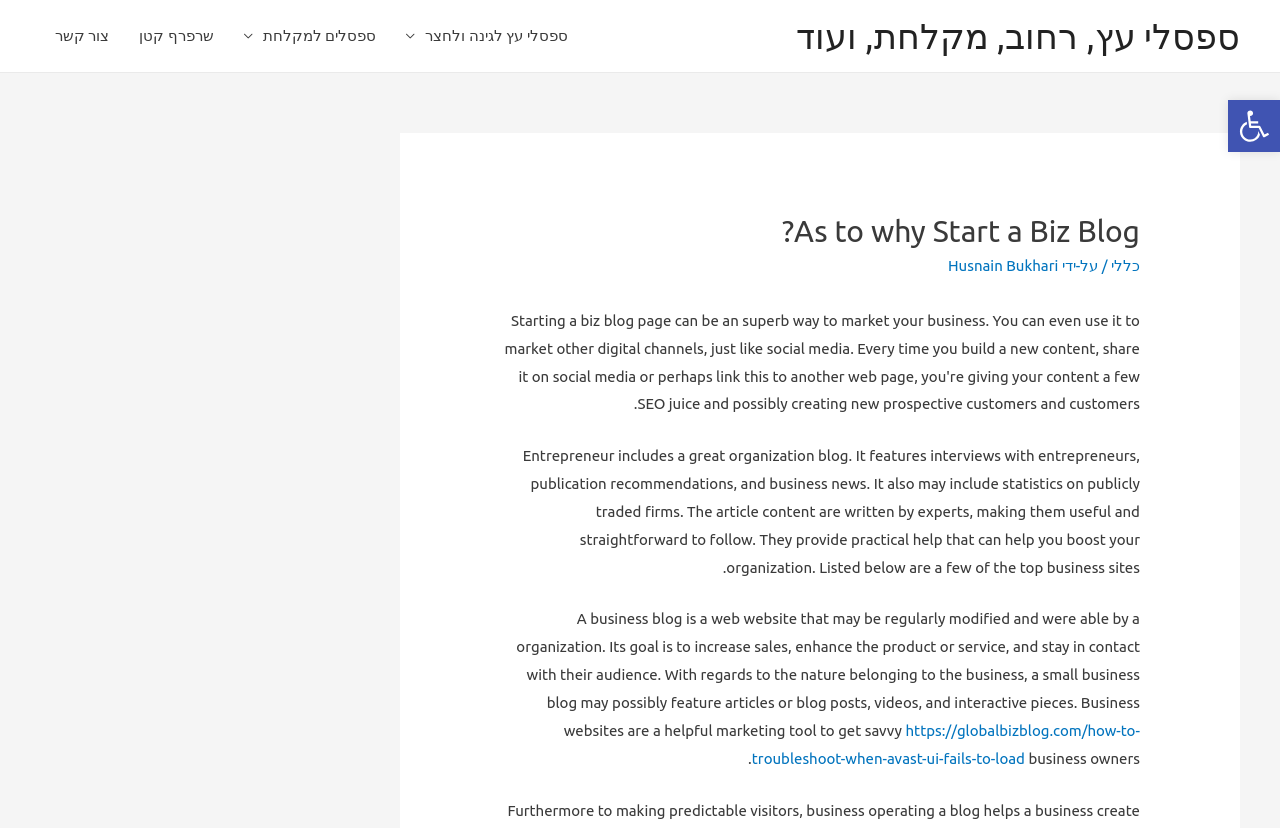What is the nature of the articles on Entrepreneur blog?
Provide an in-depth and detailed answer to the question.

The webpage states that the article content on Entrepreneur blog are written by experts, making them useful and straightforward to follow, providing practical help that can help boost one's organization.